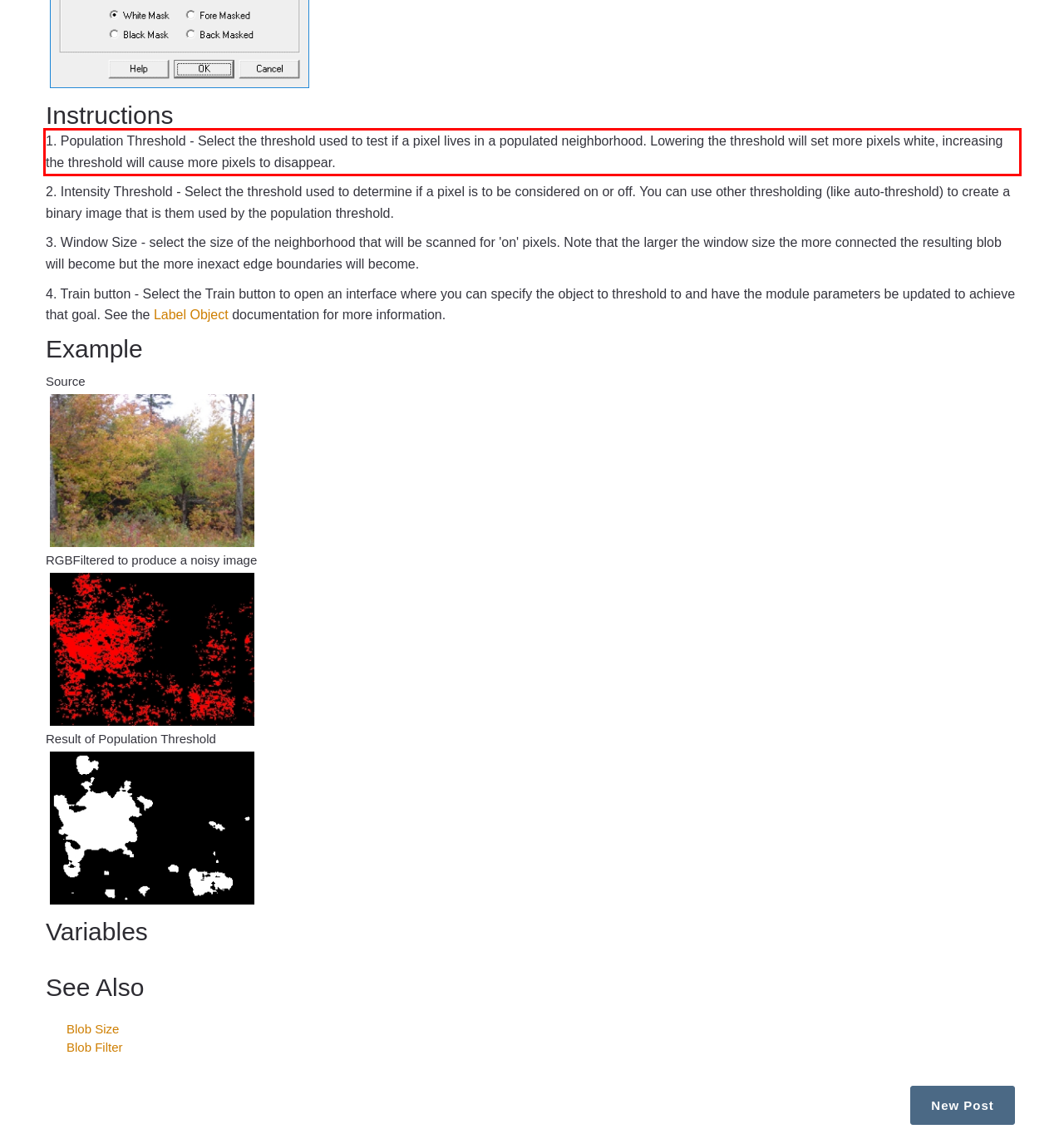Look at the provided screenshot of the webpage and perform OCR on the text within the red bounding box.

1. Population Threshold - Select the threshold used to test if a pixel lives in a populated neighborhood. Lowering the threshold will set more pixels white, increasing the threshold will cause more pixels to disappear.